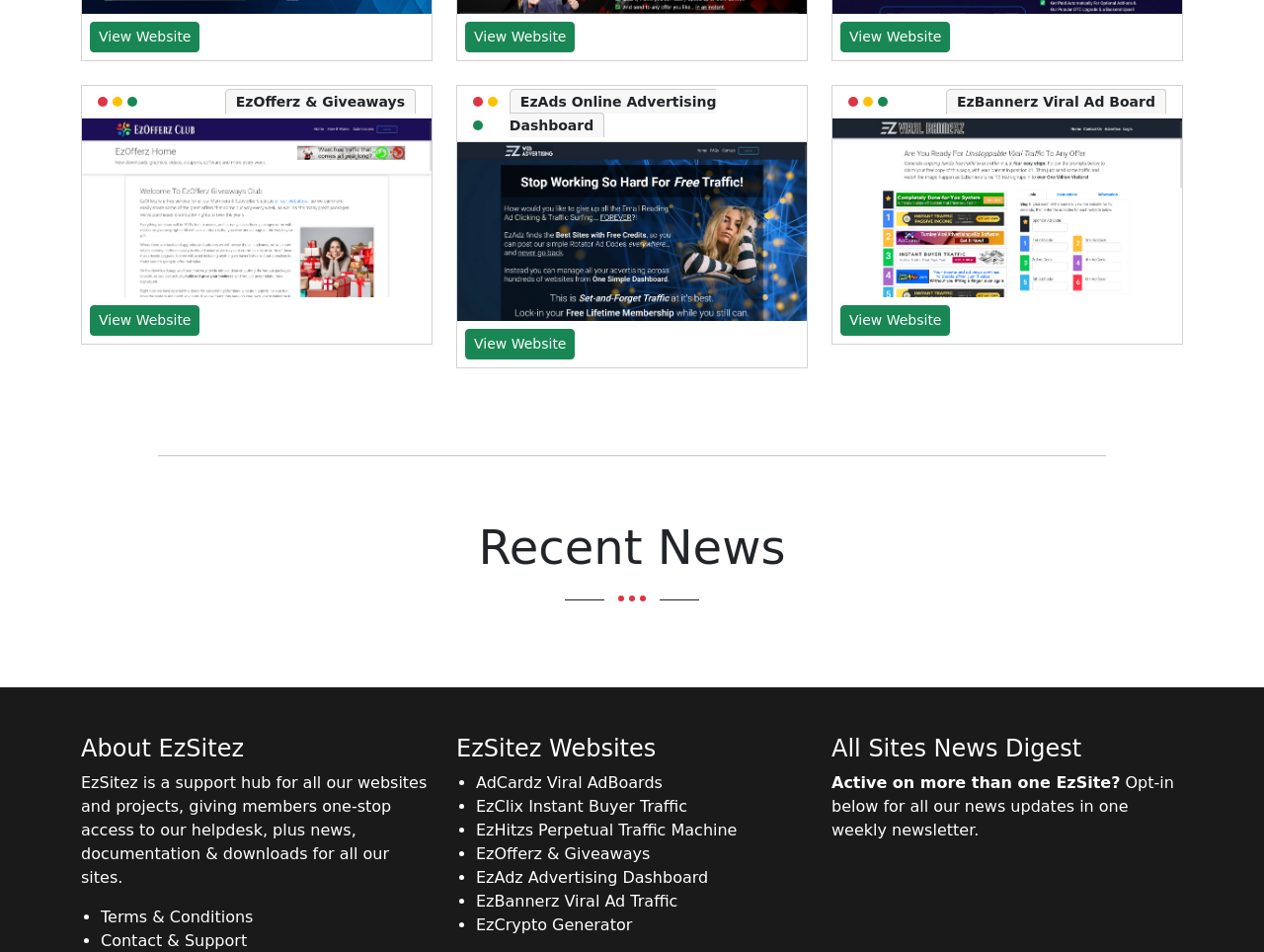Specify the bounding box coordinates of the area to click in order to execute this command: 'Visit EzClix Instant Buyer Traffic'. The coordinates should consist of four float numbers ranging from 0 to 1, and should be formatted as [left, top, right, bottom].

[0.377, 0.835, 0.639, 0.86]